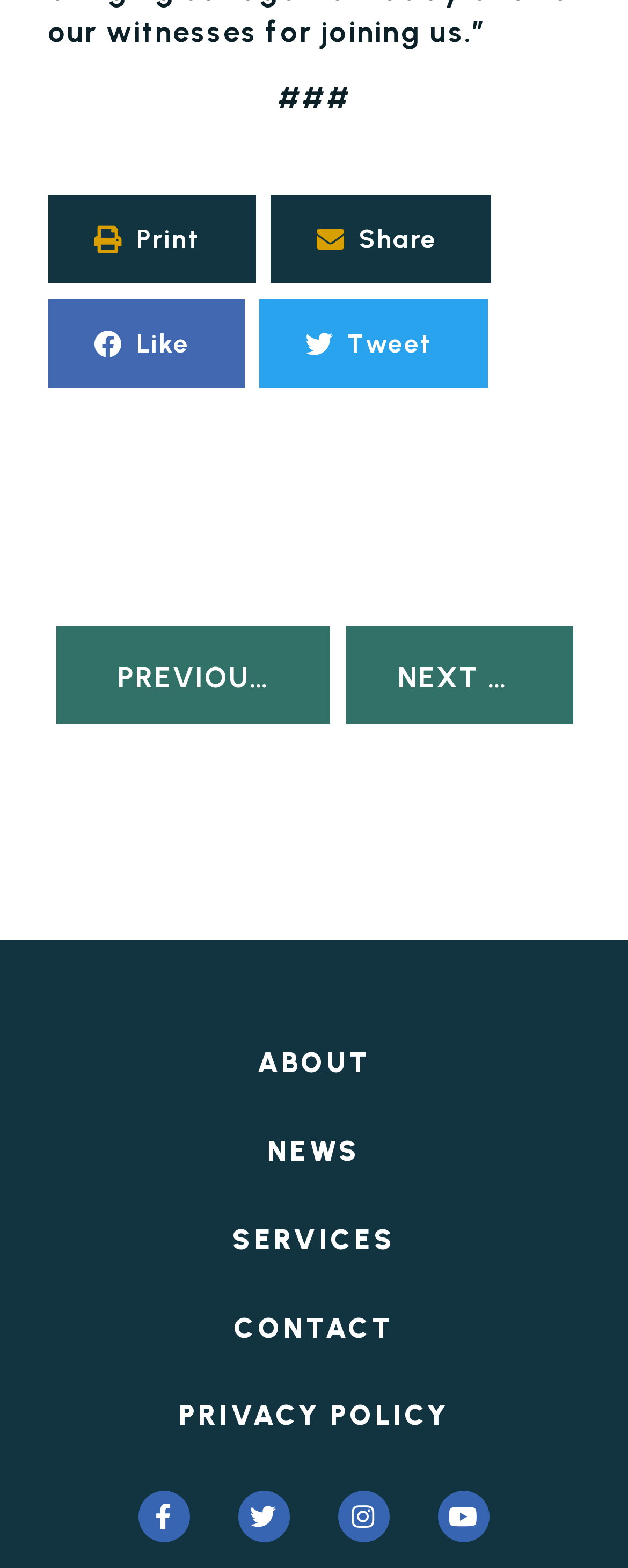Identify the bounding box coordinates for the UI element described as: "PrevPrevious Article".

[0.088, 0.4, 0.526, 0.462]